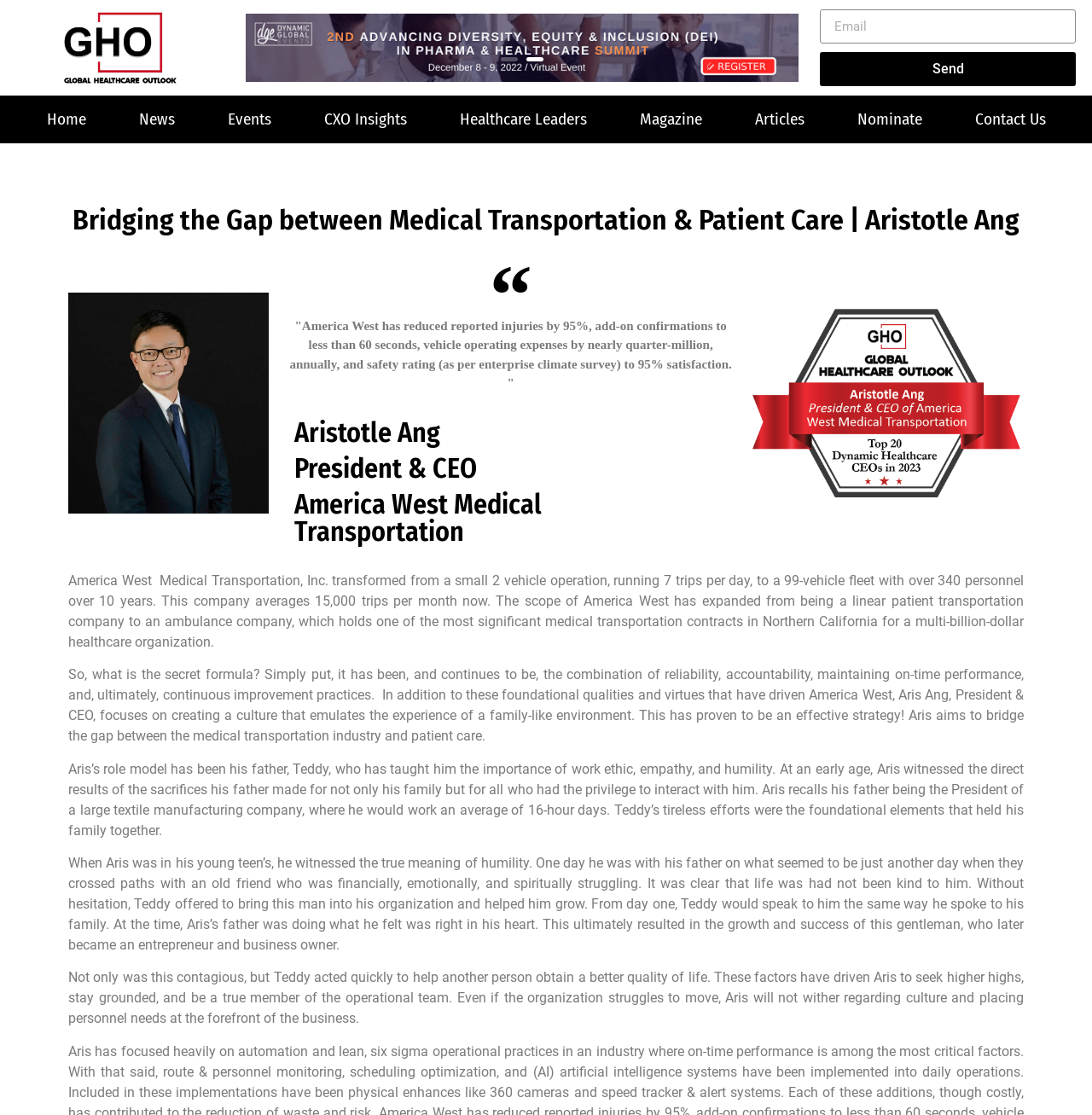What is the role of Aris Ang in the company?
From the image, provide a succinct answer in one word or a short phrase.

President & CEO